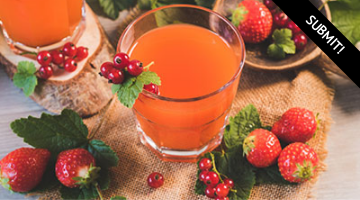Please reply to the following question with a single word or a short phrase:
What is the purpose of the banner?

To invite readers to engage